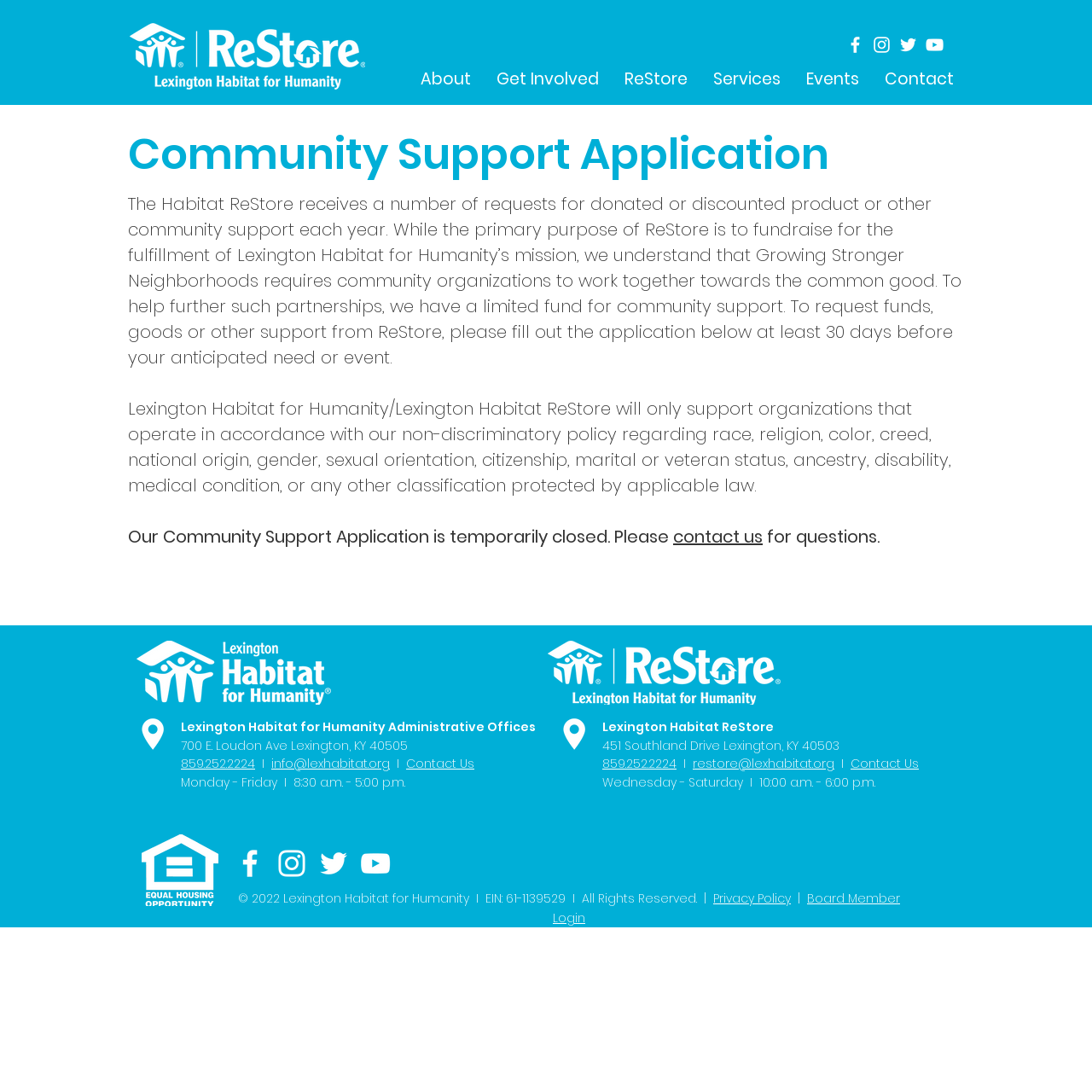Determine the bounding box coordinates of the region I should click to achieve the following instruction: "Click the Contact Us link". Ensure the bounding box coordinates are four float numbers between 0 and 1, i.e., [left, top, right, bottom].

[0.372, 0.69, 0.434, 0.707]